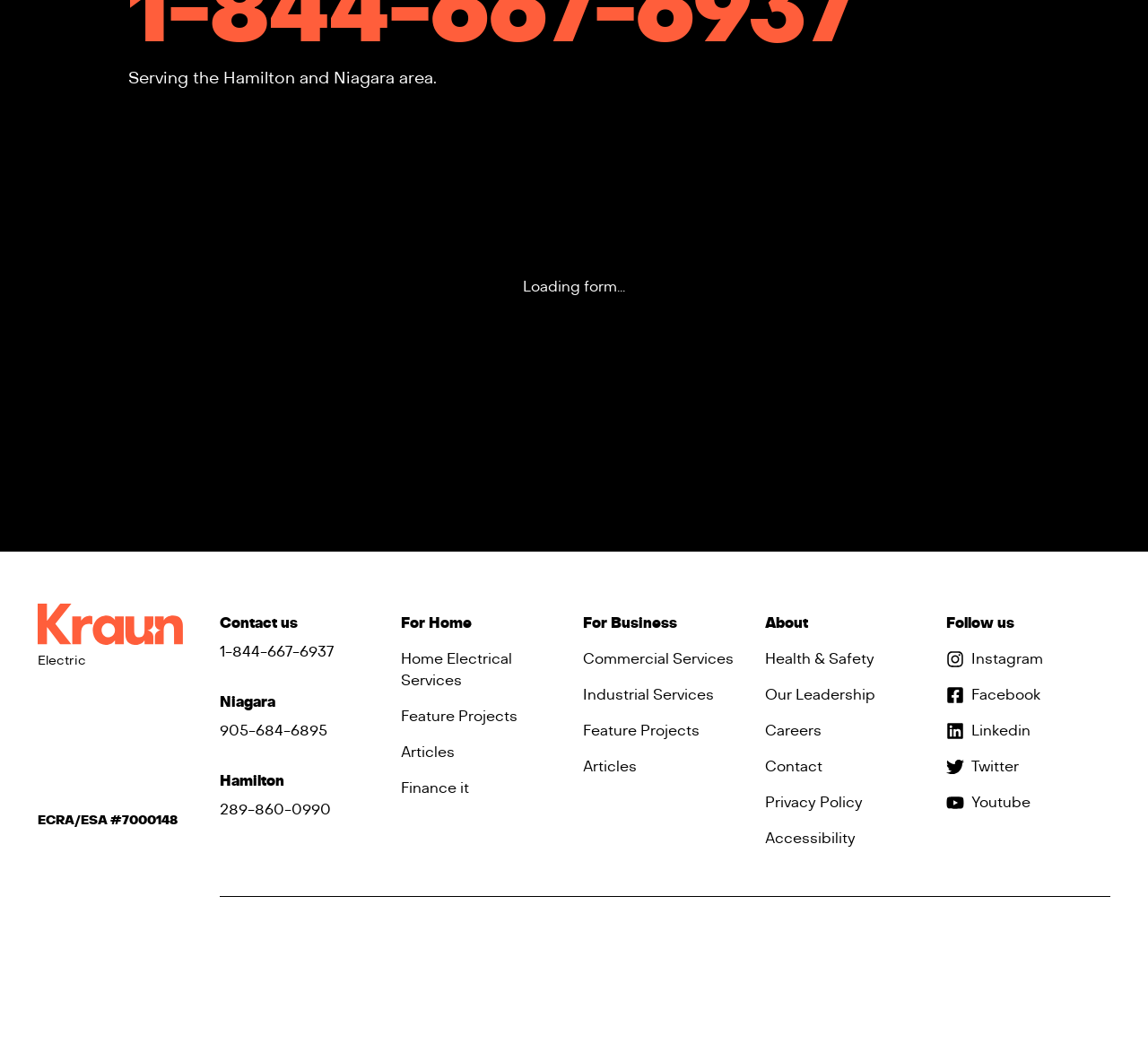Please identify the bounding box coordinates of the element's region that needs to be clicked to fulfill the following instruction: "Follow us on Instagram". The bounding box coordinates should consist of four float numbers between 0 and 1, i.e., [left, top, right, bottom].

[0.824, 0.616, 0.909, 0.637]